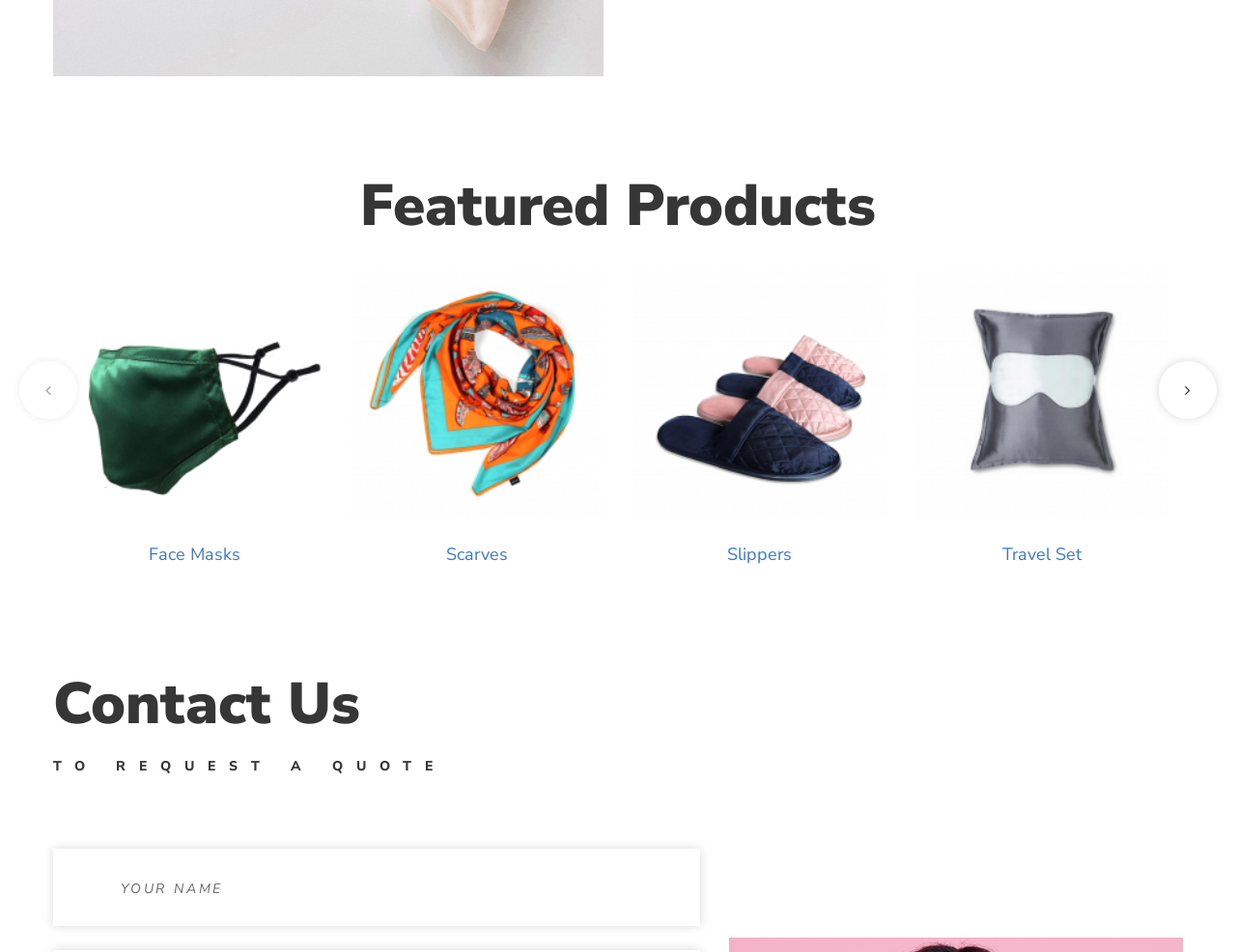Please find the bounding box coordinates of the element's region to be clicked to carry out this instruction: "Look at slippers".

[0.588, 0.57, 0.64, 0.594]